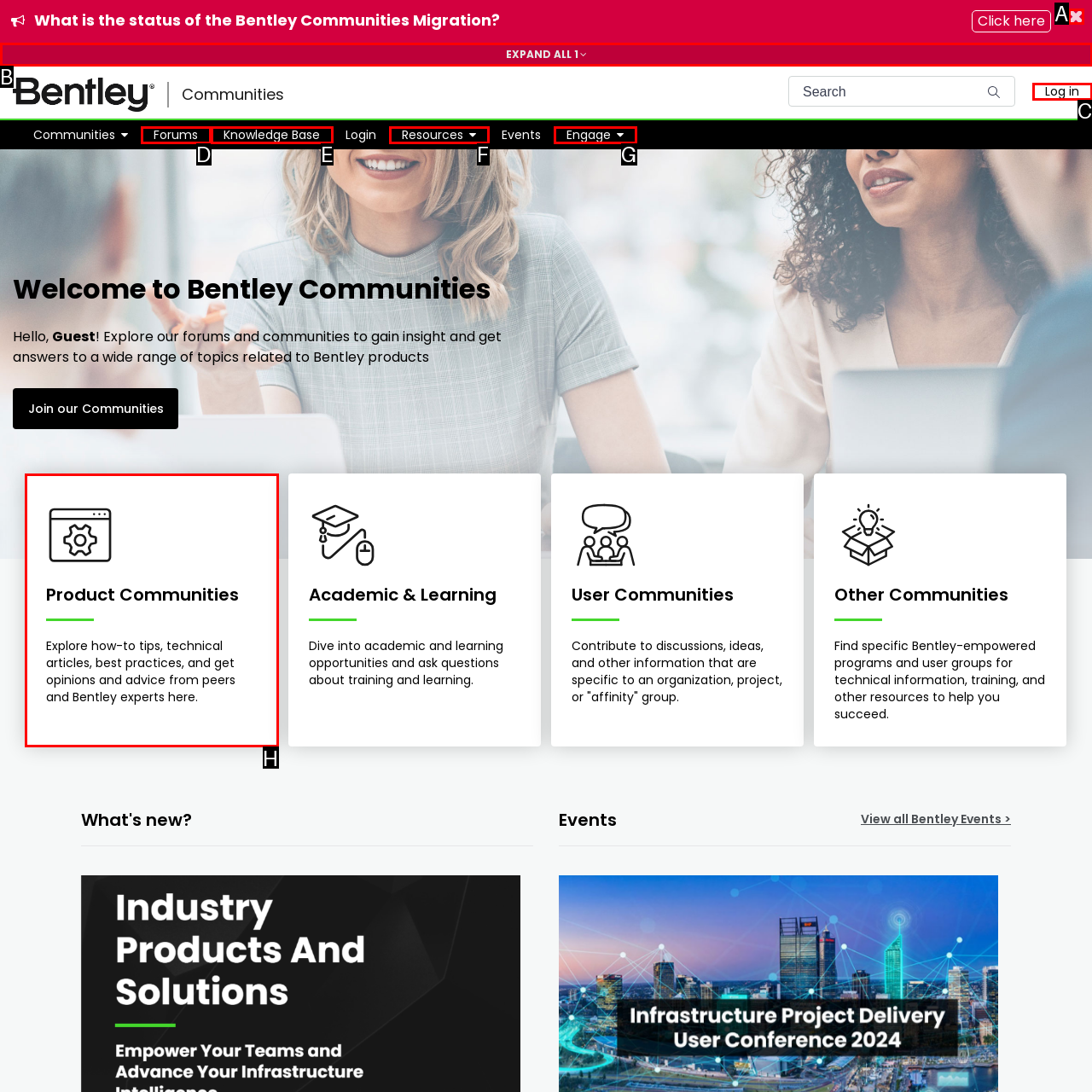Which option should I select to accomplish the task: Explore Product Communities? Respond with the corresponding letter from the given choices.

H